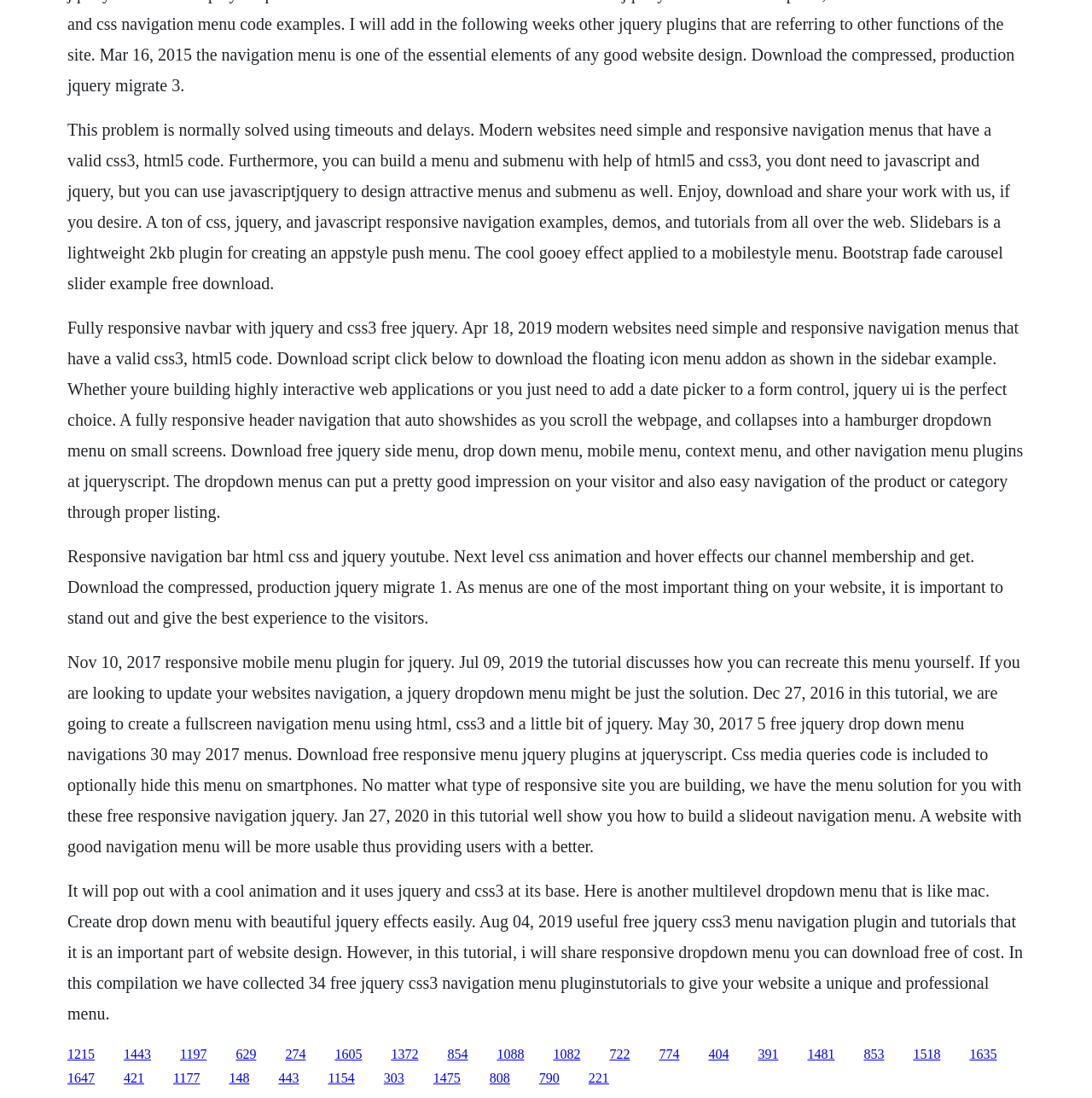Please specify the coordinates of the bounding box for the element that should be clicked to carry out this instruction: "Click the link to download the free jquery drop down menu navigations". The coordinates must be four float numbers between 0 and 1, formatted as [left, top, right, bottom].

[0.261, 0.953, 0.28, 0.966]